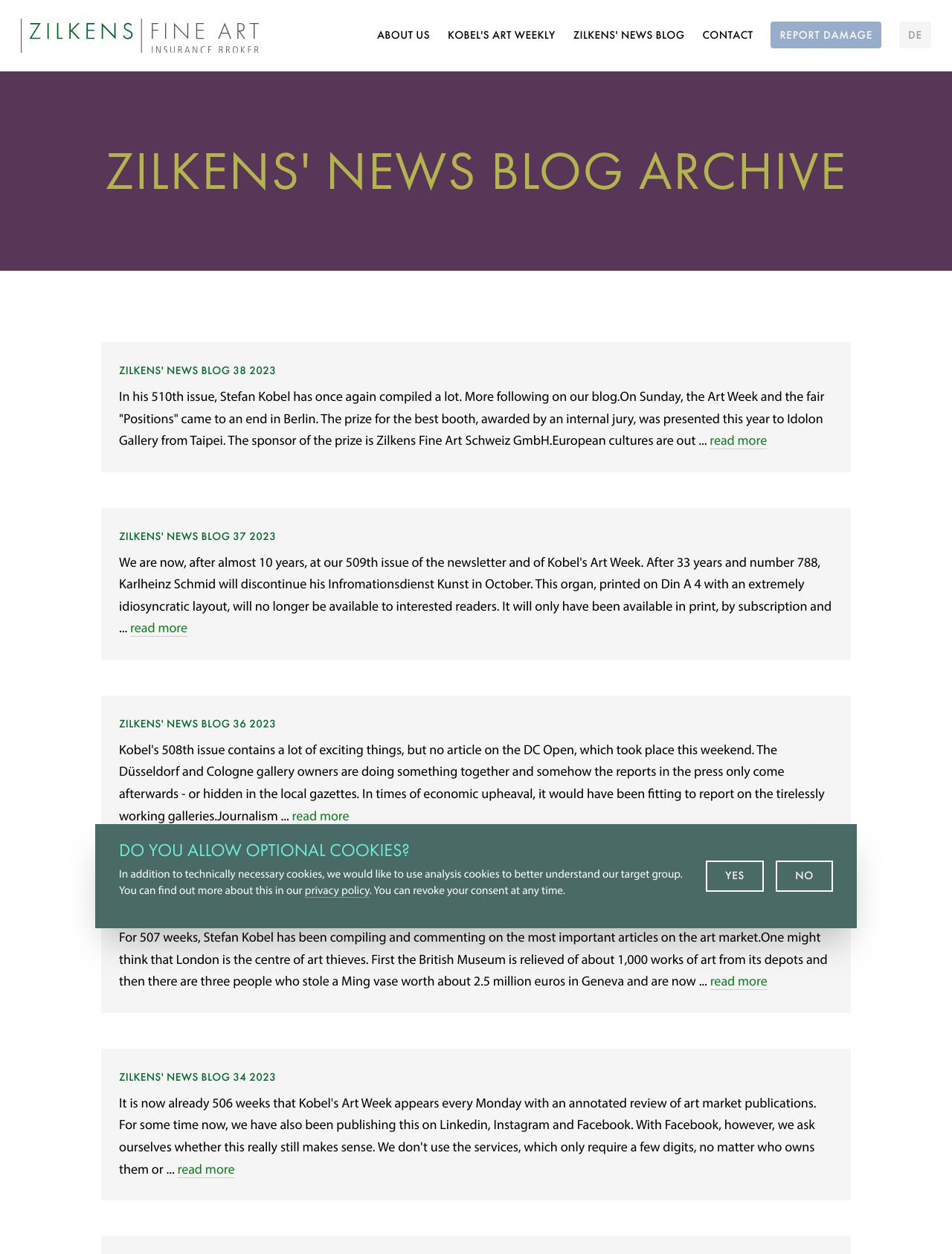Please find the bounding box coordinates of the element that you should click to achieve the following instruction: "Click the link to Zilkens Kunstversicherung". The coordinates should be presented as four float numbers between 0 and 1: [left, top, right, bottom].

[0.022, 0.015, 0.272, 0.042]